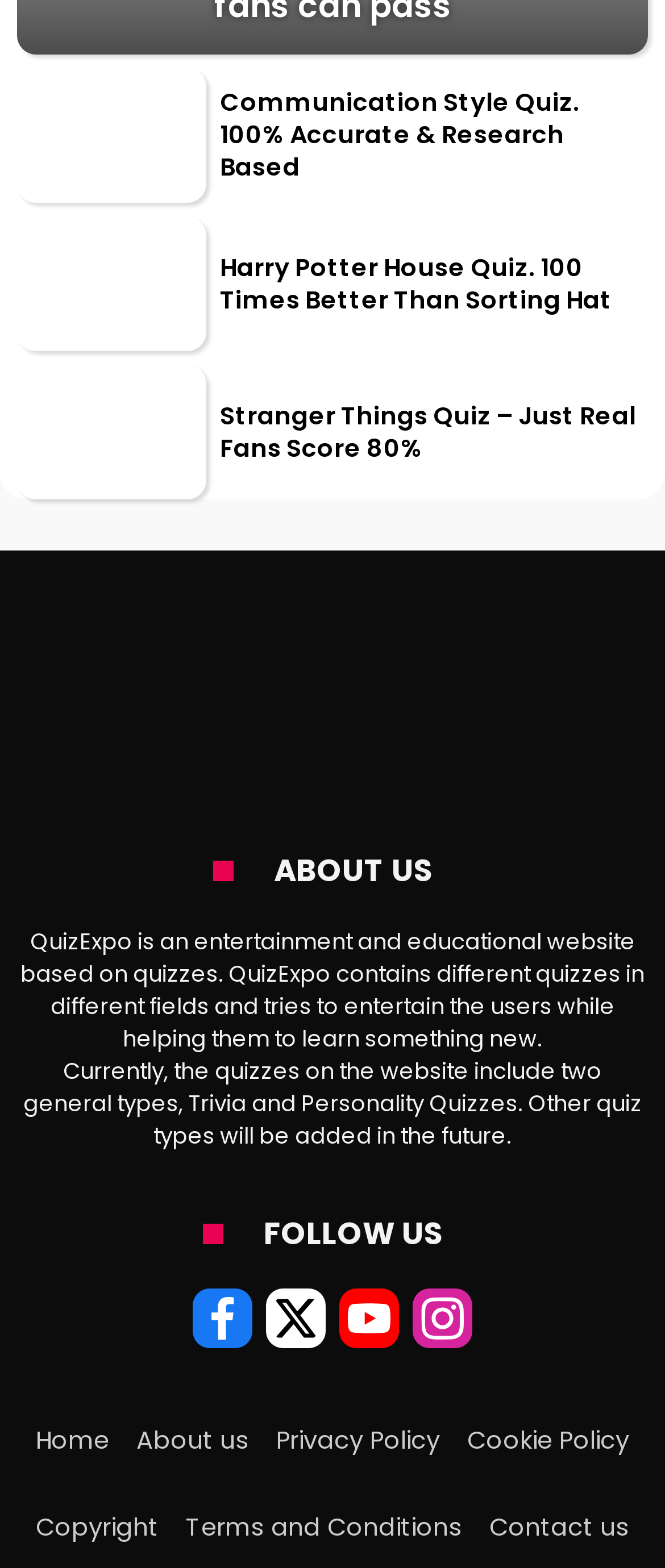Identify the bounding box for the given UI element using the description provided. Coordinates should be in the format (top-left x, top-left y, bottom-right x, bottom-right y) and must be between 0 and 1. Here is the description: About us

[0.205, 0.916, 0.374, 0.938]